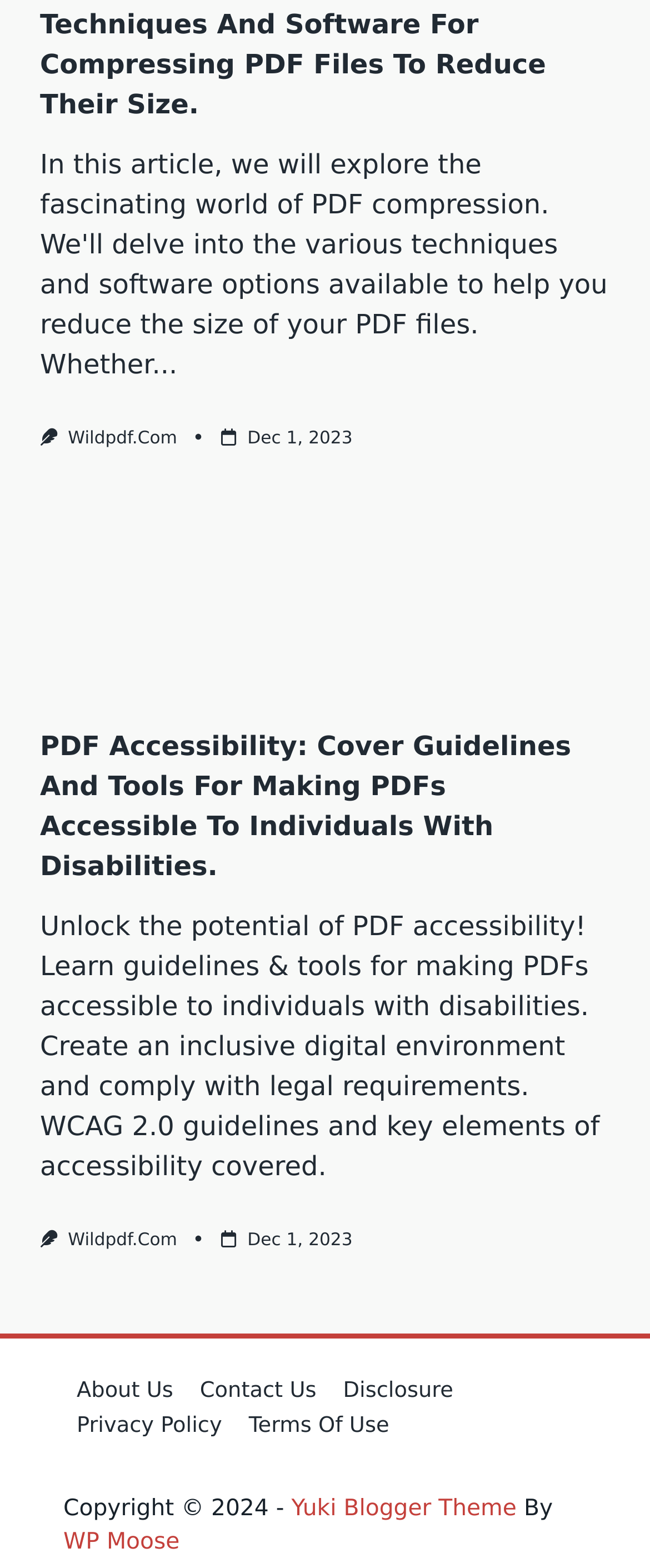What is the name of the website?
Examine the image and give a concise answer in one word or a short phrase.

Wildpdf.Com